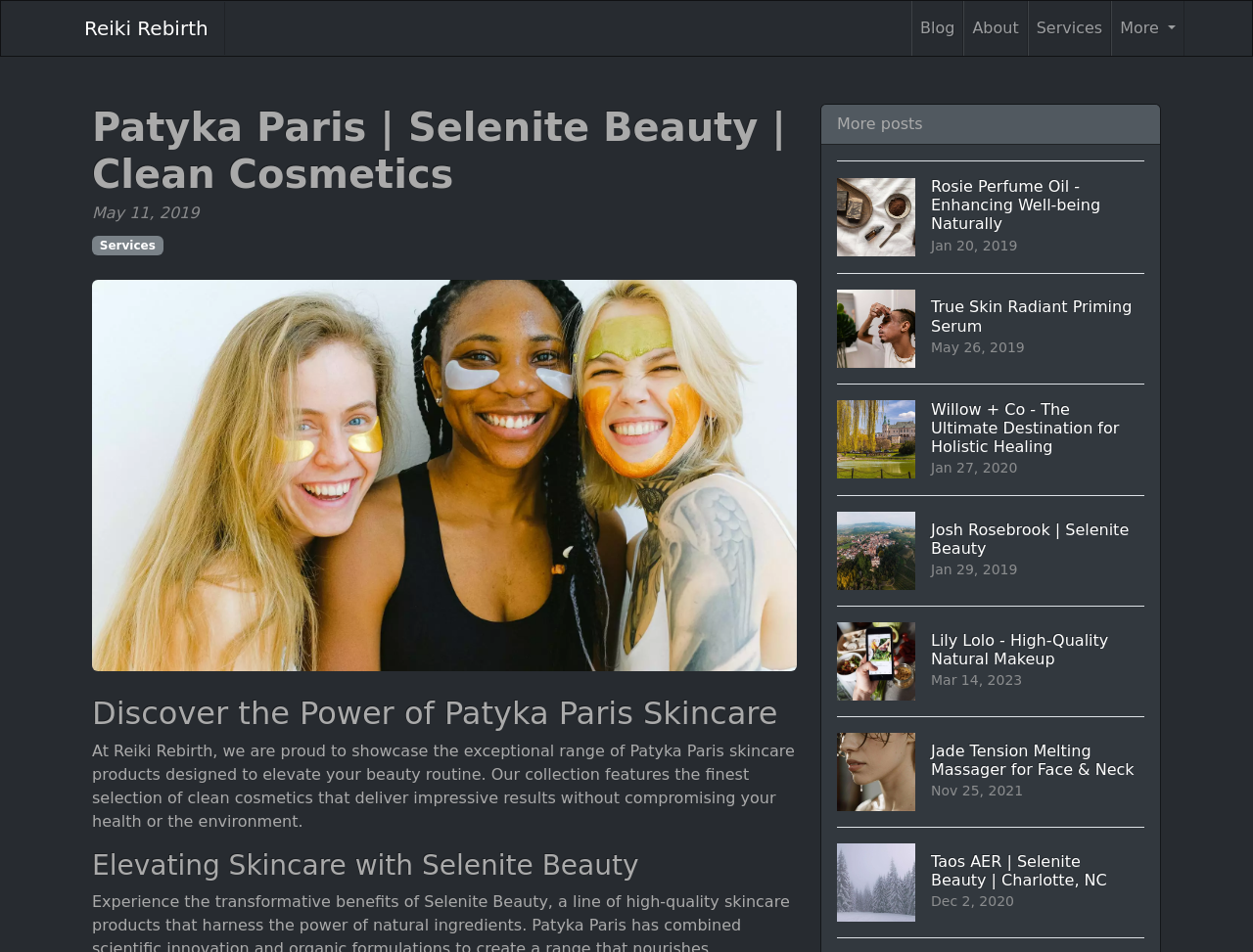Generate a comprehensive description of the webpage.

The webpage is about Reiki Rebirth, a destination for alternative and natural medicine, featuring Patyka Paris clean cosmetics and Selenite Beauty products. At the top, there is a header section with a logo and navigation links to "Blog", "About", "Services", and a "More" button. Below the header, there is a large banner image with a heading "Patyka Paris | Selenite Beauty | Clean Cosmetics" and a date "May 11, 2019".

The main content area is divided into two sections. On the left, there is a section with a heading "Discover the Power of Patyka Paris Skincare" and a paragraph of text describing the benefits of Patyka Paris skincare products. Below this, there is another heading "Elevating Skincare with Selenite Beauty".

On the right, there is a section with a list of blog posts, each with a thumbnail image, a heading, and a date. There are 6 blog posts in total, with titles such as "Rosie Perfume Oil - Enhancing Well-being Naturally", "True Skin Radiant Priming Serum", and "Lily Lolo - High-Quality Natural Makeup". Each post has a brief summary or description below the heading.

At the bottom of the page, there is a "More posts" link, suggesting that there are more blog posts available. Overall, the webpage has a clean and organized layout, with a focus on showcasing the products and services offered by Reiki Rebirth.